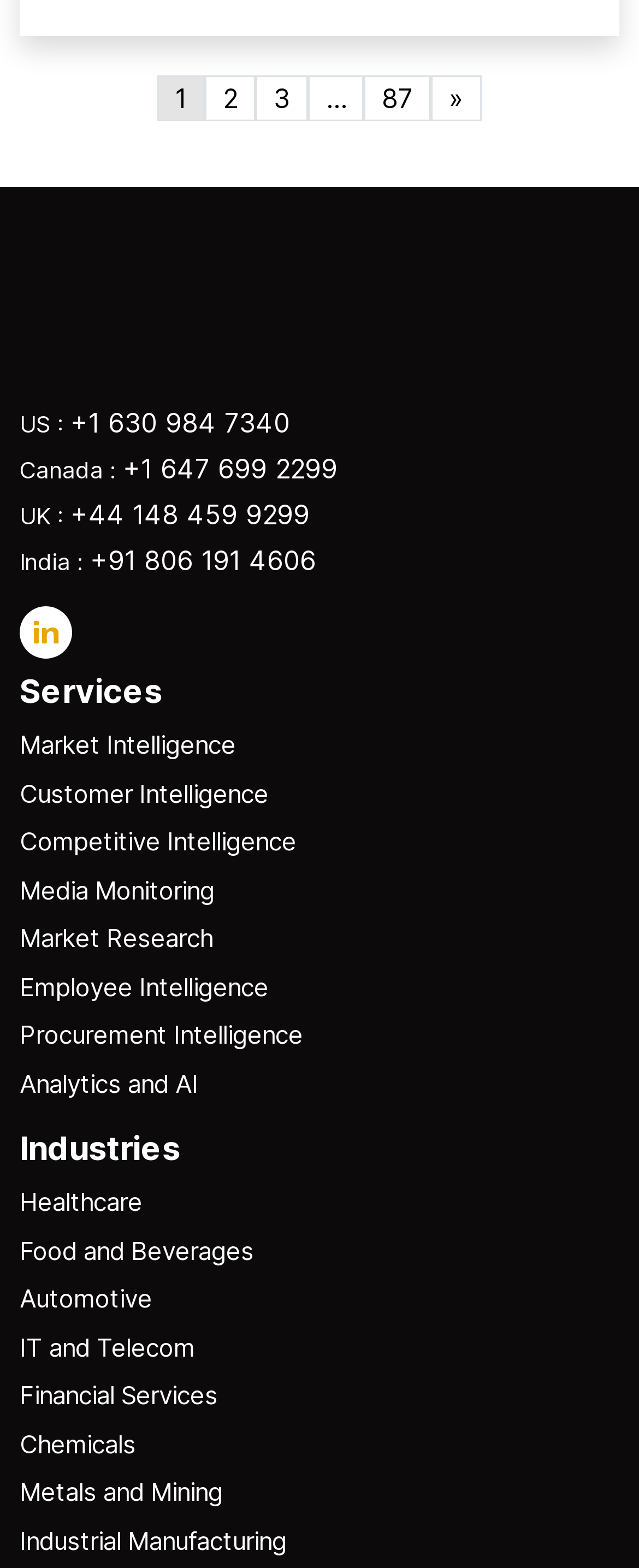How many countries are listed for contact information?
Answer the question with detailed information derived from the image.

I found the number of countries listed for contact information by looking at the section that lists contact information for different countries. The section is located below the link to the Infiniti website and has labels for the US, Canada, UK, and India. There are 4 countries listed.